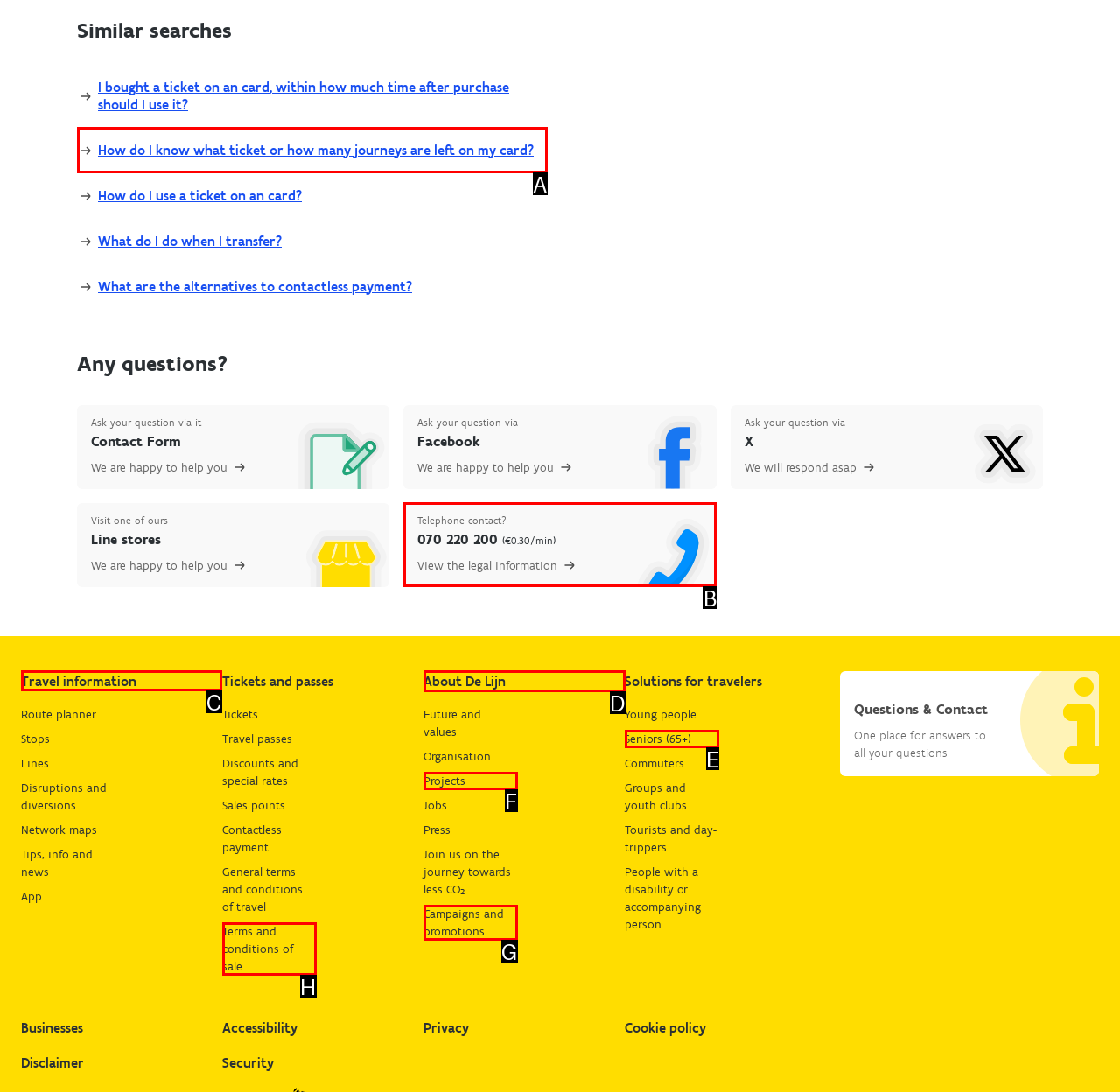Identify the correct HTML element to click to accomplish this task: Get travel information
Respond with the letter corresponding to the correct choice.

C